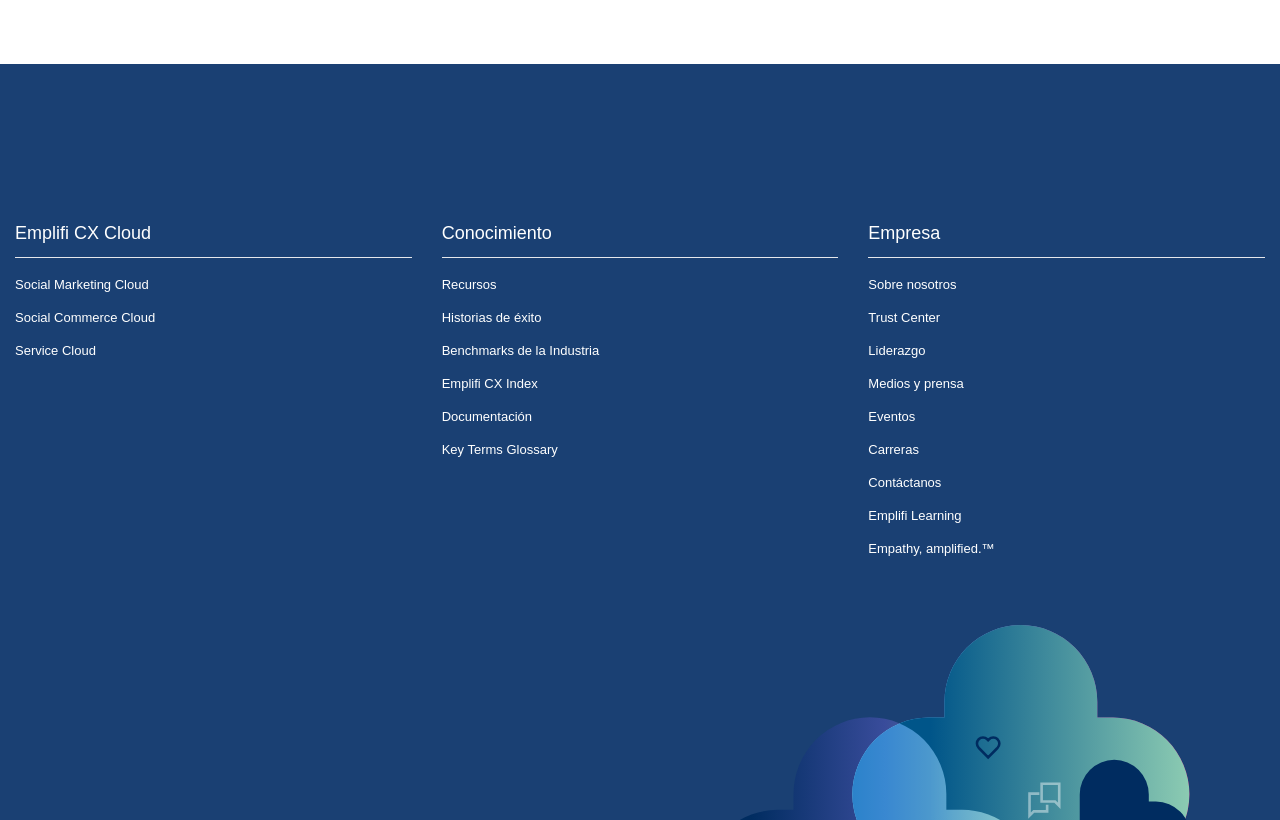Please determine the bounding box coordinates of the element to click on in order to accomplish the following task: "View Emplifi CX Index". Ensure the coordinates are four float numbers ranging from 0 to 1, i.e., [left, top, right, bottom].

[0.345, 0.46, 0.42, 0.476]